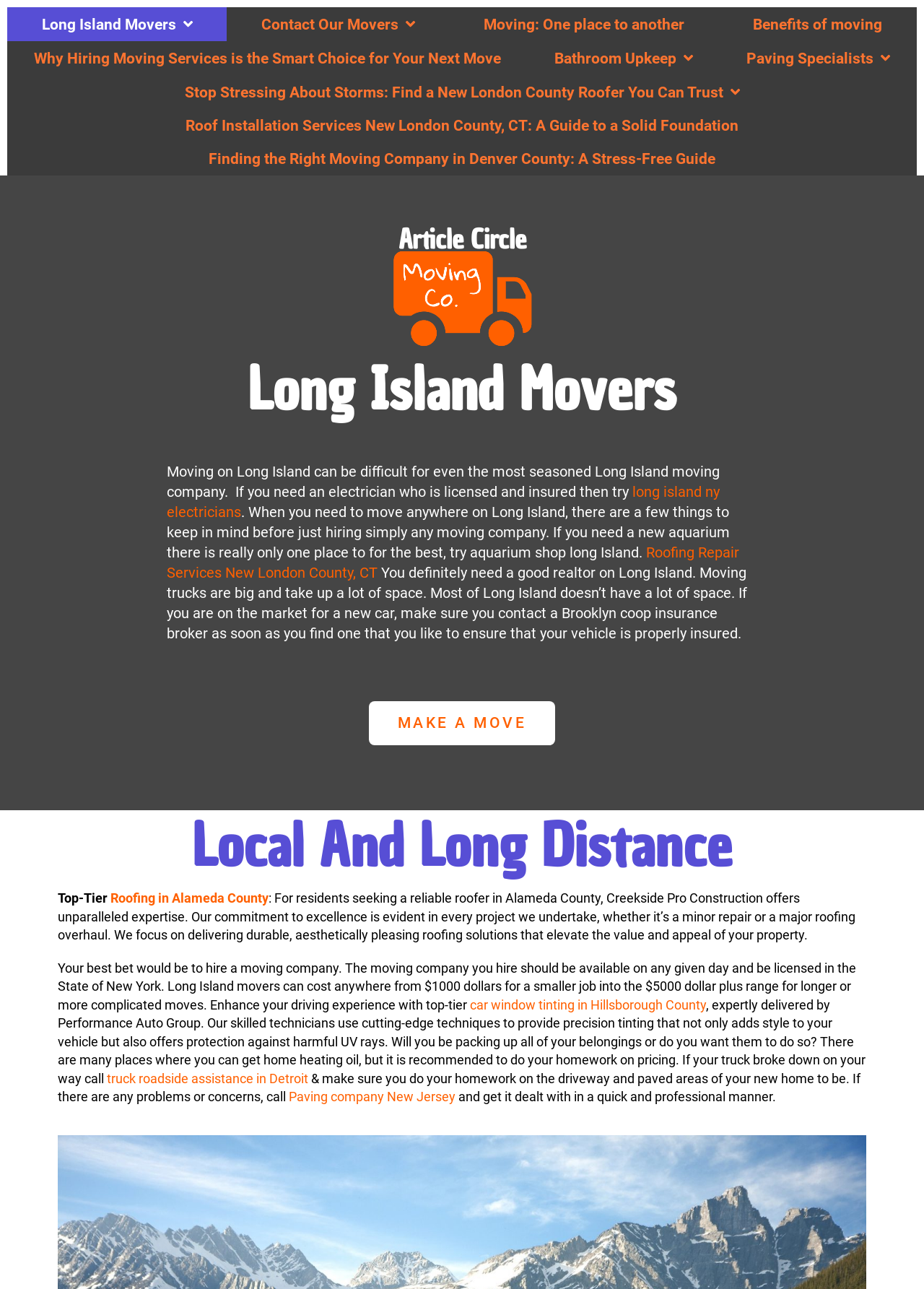Create a detailed description of the webpage's content and layout.

The webpage is about Article Circle Moving Company, a Long Island moving and storage service provider. At the top, there are four links: "Long Island Movers", "Contact Our Movers", "Moving: One place to another", and "Benefits of moving". Below these links, there are several more links, including "Why Hiring Moving Services is the Smart Choice for Your Next Move", "Bathroom Upkeep", "Paving Specialists", and others.

On the left side of the page, there are three headings: "Article Circle", "Long Island Movers", and "Local And Long Distance". Below the "Article Circle" heading, there is a block of text discussing the challenges of moving on Long Island and the importance of hiring a licensed and insured moving company. This text also mentions other services, such as electricians, aquarium shops, and realtors.

Below the "Long Island Movers" heading, there is another block of text discussing the need for a good moving company, the importance of space, and the need for proper insurance. There is also a call-to-action link "MAKE A MOVE" in this section.

The "Local And Long Distance" section has a heading and several blocks of text discussing roofing services in Alameda County, the benefits of hiring a moving company, and the importance of doing research on pricing and services. There are also links to car window tinting, truck roadside assistance, and paving companies in this section.

Overall, the webpage appears to be a resource for people moving to or within Long Island, providing information on moving services, as well as related services such as roofing, electricians, and car maintenance.